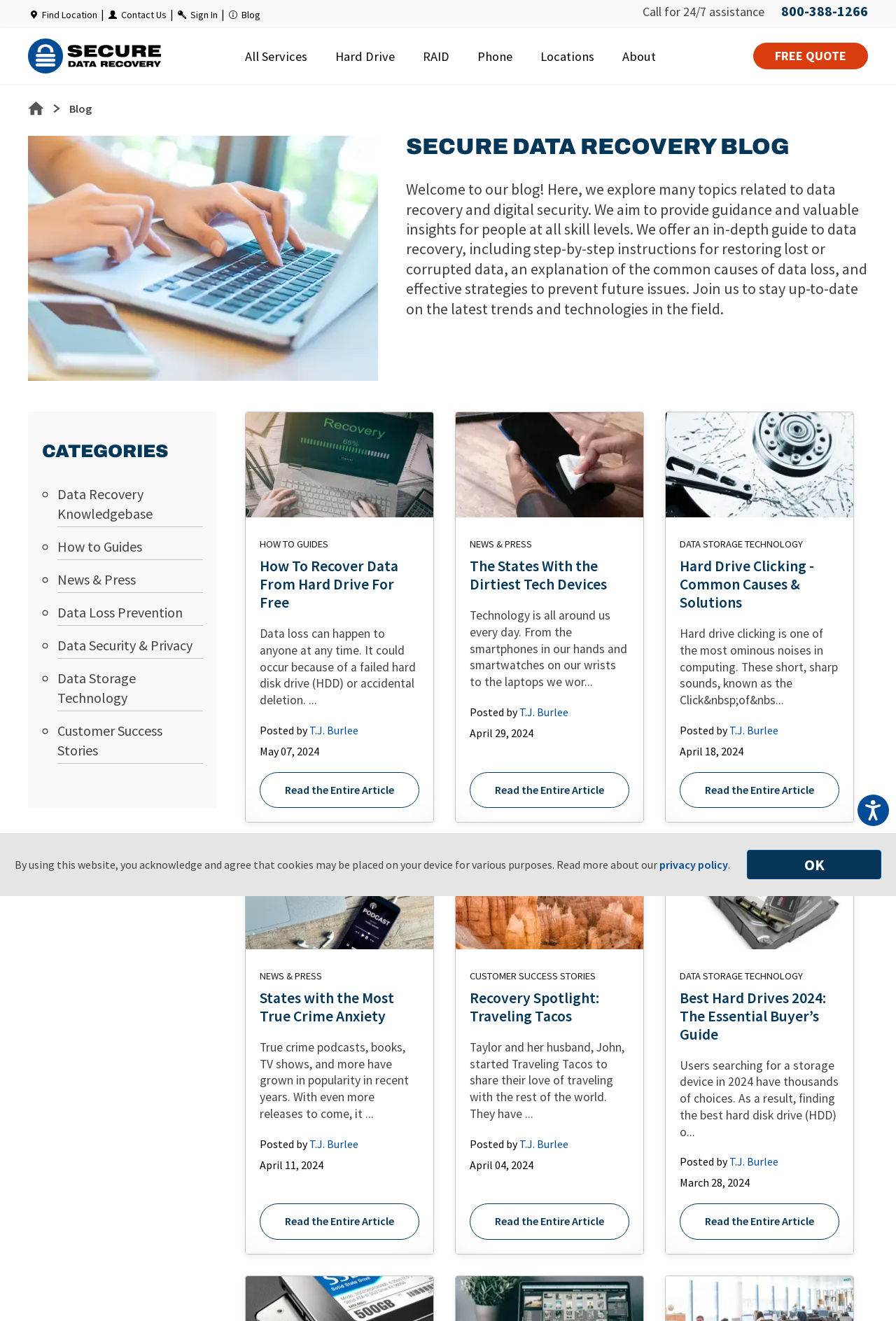What is the main topic of this blog?
Please answer the question as detailed as possible.

Based on the webpage content, I can see that the blog is focused on data recovery and digital security, as indicated by the categories and article titles.